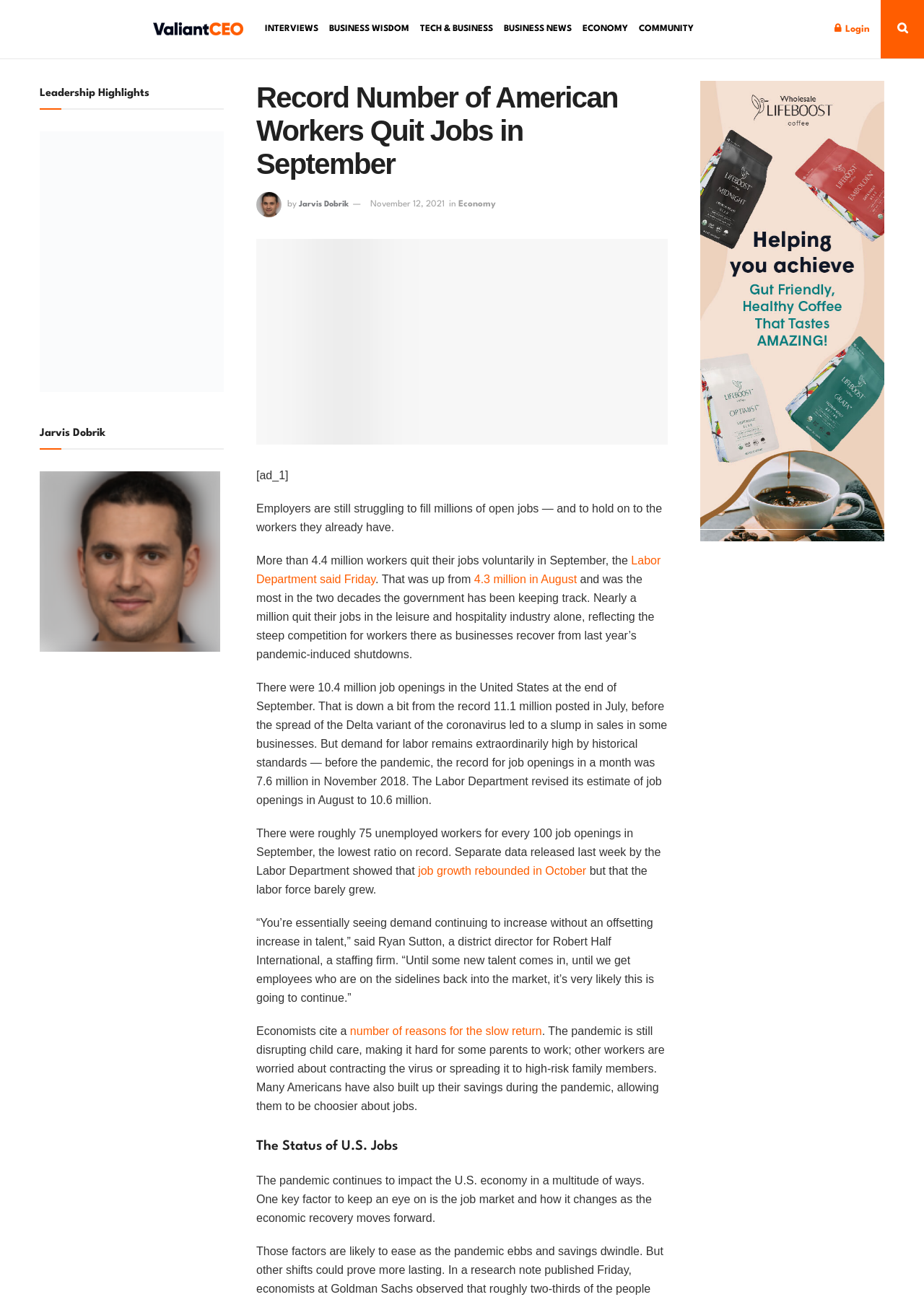Offer a detailed account of what is visible on the webpage.

This webpage is about a news article titled "Record Number of American Workers Quit Jobs in September" on the ValiantCEO website. At the top, there is a logo of ValiantCEO, which is an image with a link to the website's homepage. Below the logo, there are several links to different categories, including INTERVIEWS, BUSINESS WISDOM, TECH & BUSINESS, BUSINESS NEWS, ECONOMY, and COMMUNITY. 

On the right side of the top section, there are two more links: one for logging in and another with an icon. 

The main article is divided into several sections. The title of the article is a heading, followed by an image of the author, Jarvis Dobrik, and a link to his profile. The article's content is a series of paragraphs discussing the labor market in the United States, including the number of workers who quit their jobs in September and the number of job openings. There are also quotes from an expert, Ryan Sutton, and links to related topics, such as job growth and the labor force.

Below the main article, there are two more sections. One is headed "The Status of U.S. Jobs" and provides an overview of the job market. The other is headed "Leadership Highlights" and features an image and a link, but no text.